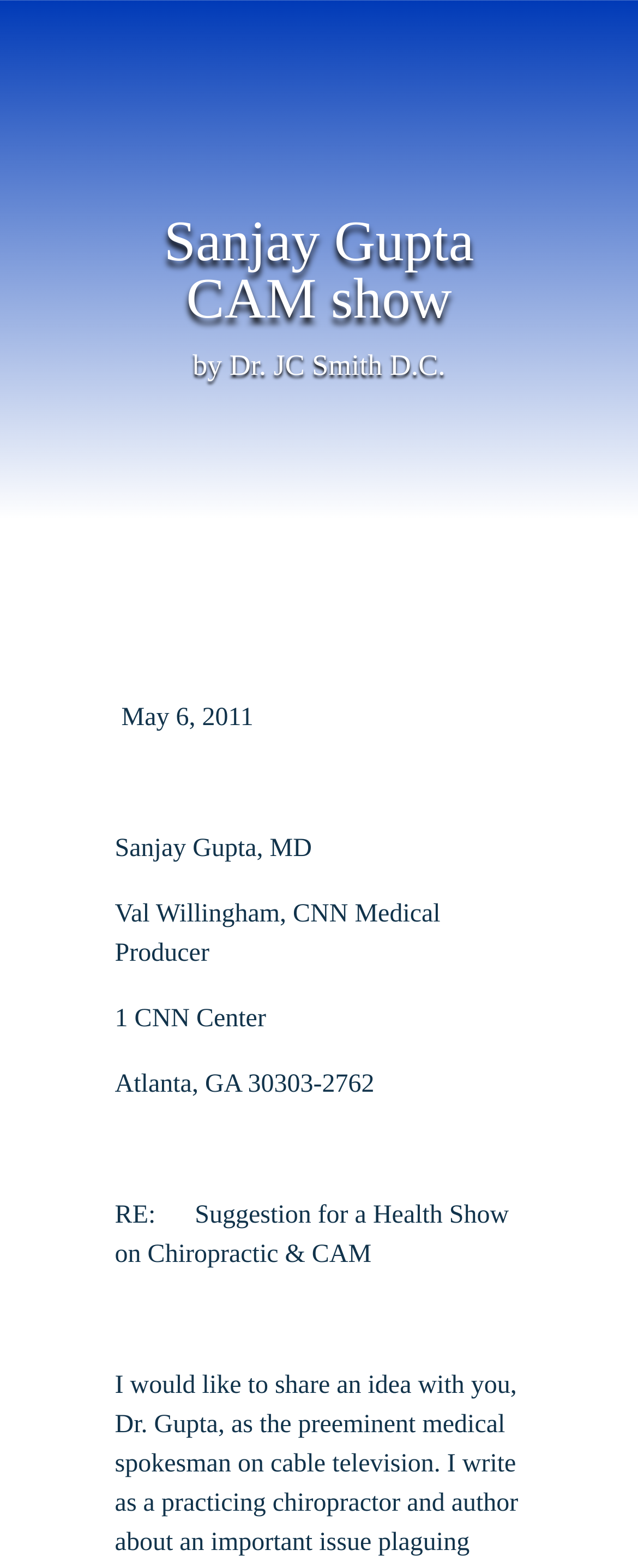Using the webpage screenshot and the element description Dr. JC Smith D.C., determine the bounding box coordinates. Specify the coordinates in the format (top-left x, top-left y, bottom-right x, bottom-right y) with values ranging from 0 to 1.

[0.36, 0.222, 0.698, 0.243]